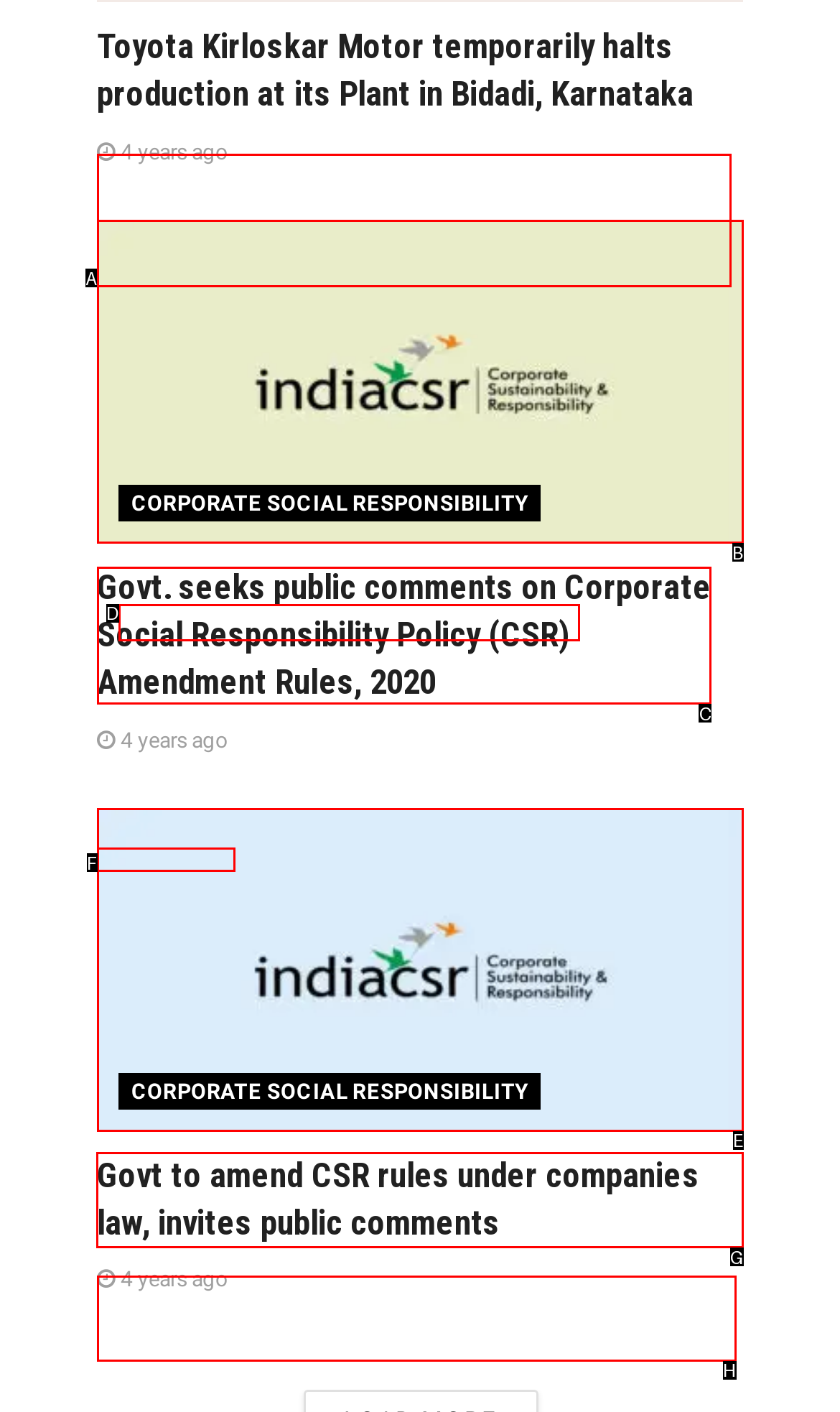Choose the letter that corresponds to the correct button to accomplish the task: Explore articles about CSR rules under companies law
Reply with the letter of the correct selection only.

G